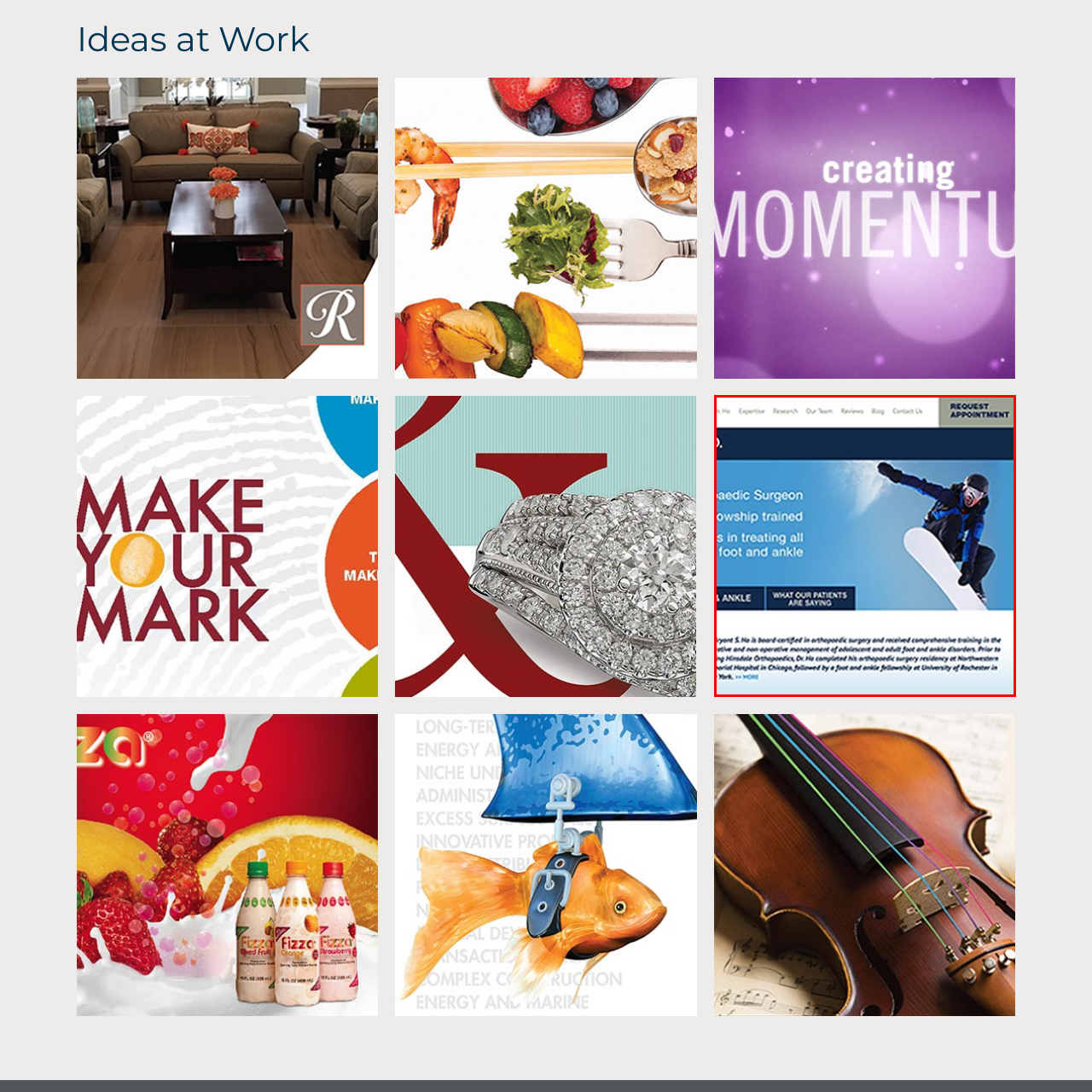What is emphasized about Dr. Bryant S. Hu's practice?
Analyze the image surrounded by the red bounding box and provide a thorough answer.

The image highlights Dr. Bryant S. Hu's qualifications and commitment to providing comprehensive orthopedic care by emphasizing his board certification and fellowship training in treating foot and ankle disorders, which is superimposed on the image.